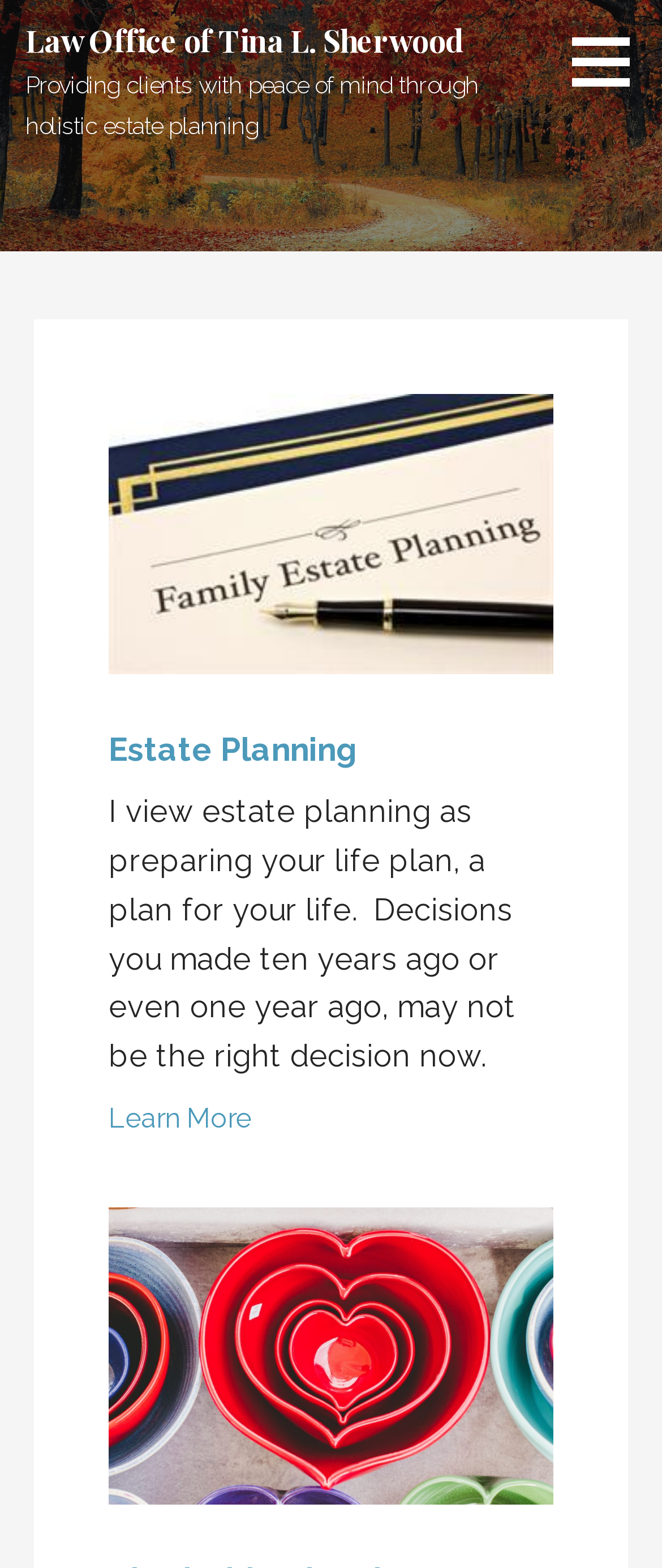Articulate a detailed summary of the webpage's content and design.

The webpage is about the Law Office of Tina L. Sherwood, which provides holistic estate planning services to its clients. At the top of the page, there is a heading with the law office's name, followed by a link with the same text. Below this, there is a static text that describes the law office's mission, which is to provide clients with peace of mind through holistic estate planning.

On the left side of the page, there is an image with the caption "Estate-Planning_0063", which is likely a relevant image related to estate planning. Next to the image, there is a heading that reads "Estate Planning", followed by a link with the same text. Below this, there is a paragraph of text that explains the law office's approach to estate planning, stating that it involves preparing a life plan and making decisions that are relevant to the present moment.

Further down, there is a link that reads "Learn More", which suggests that users can click on it to learn more about the law office's estate planning services. Finally, there is another image with the caption "Heart-Bowls", which is likely a decorative element or a logo related to the law office.